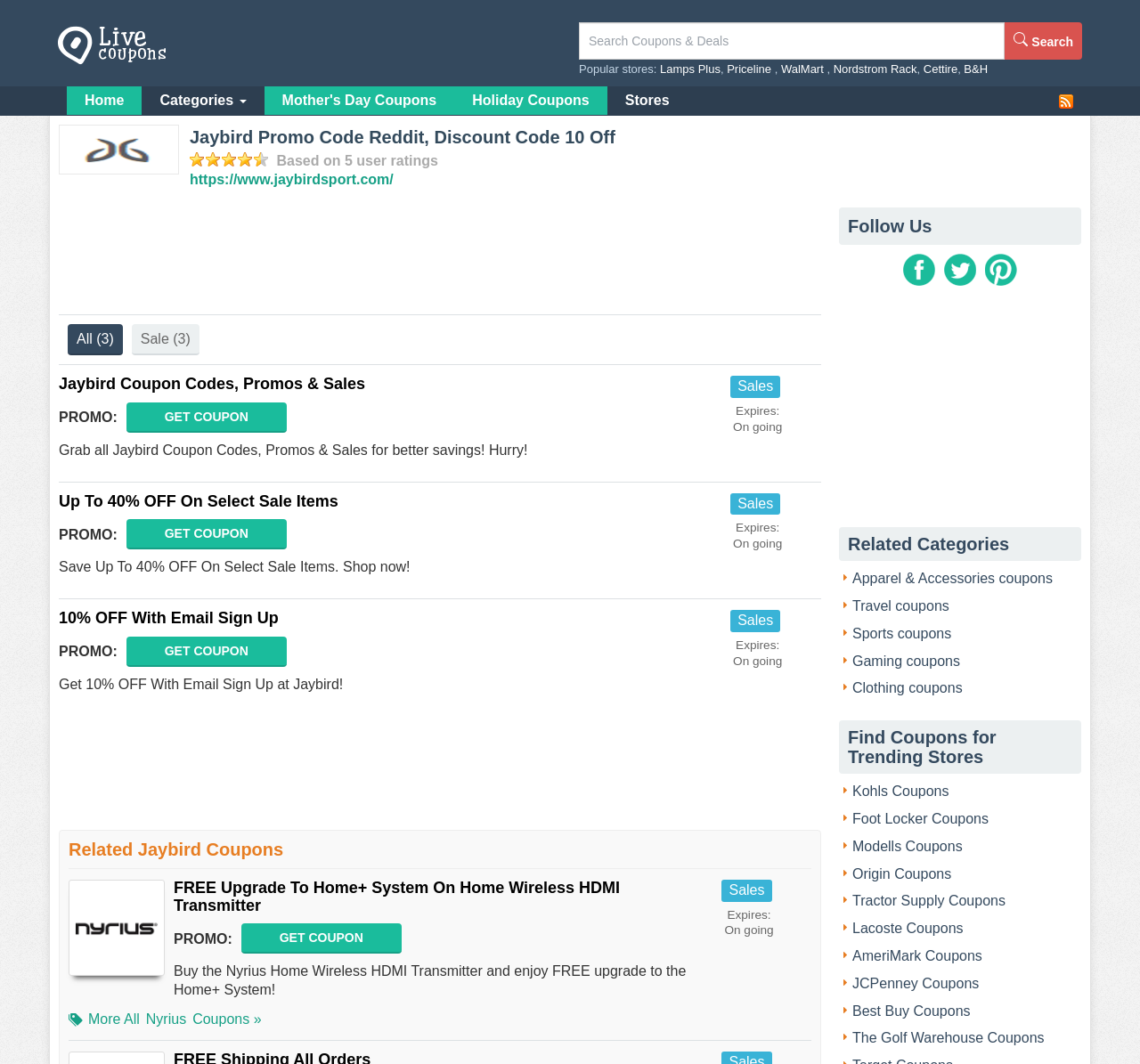Please locate the bounding box coordinates of the element that should be clicked to complete the given instruction: "Check the popular stores".

[0.508, 0.059, 0.579, 0.071]